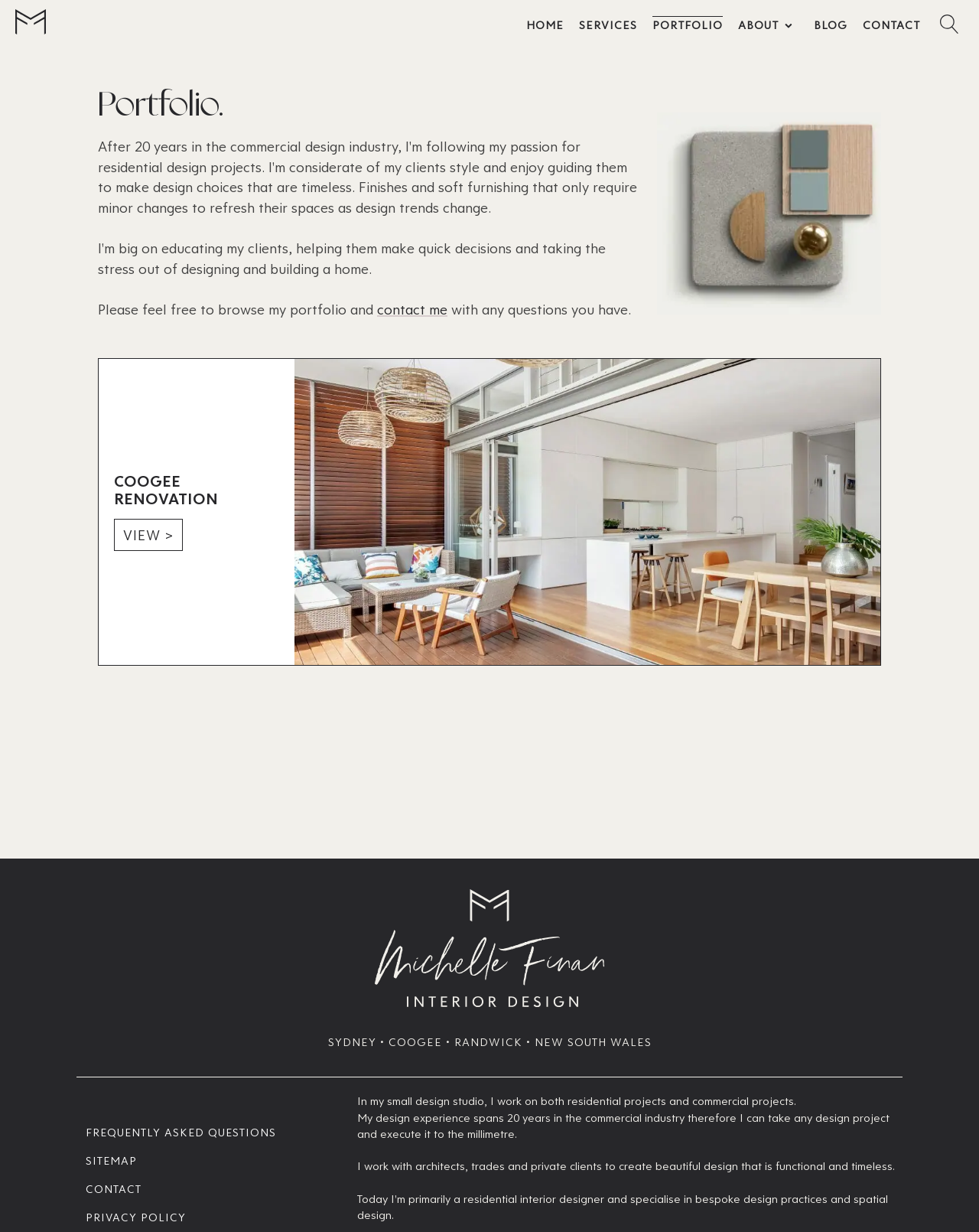Please find the bounding box coordinates of the element's region to be clicked to carry out this instruction: "view portfolio".

[0.667, 0.013, 0.738, 0.027]